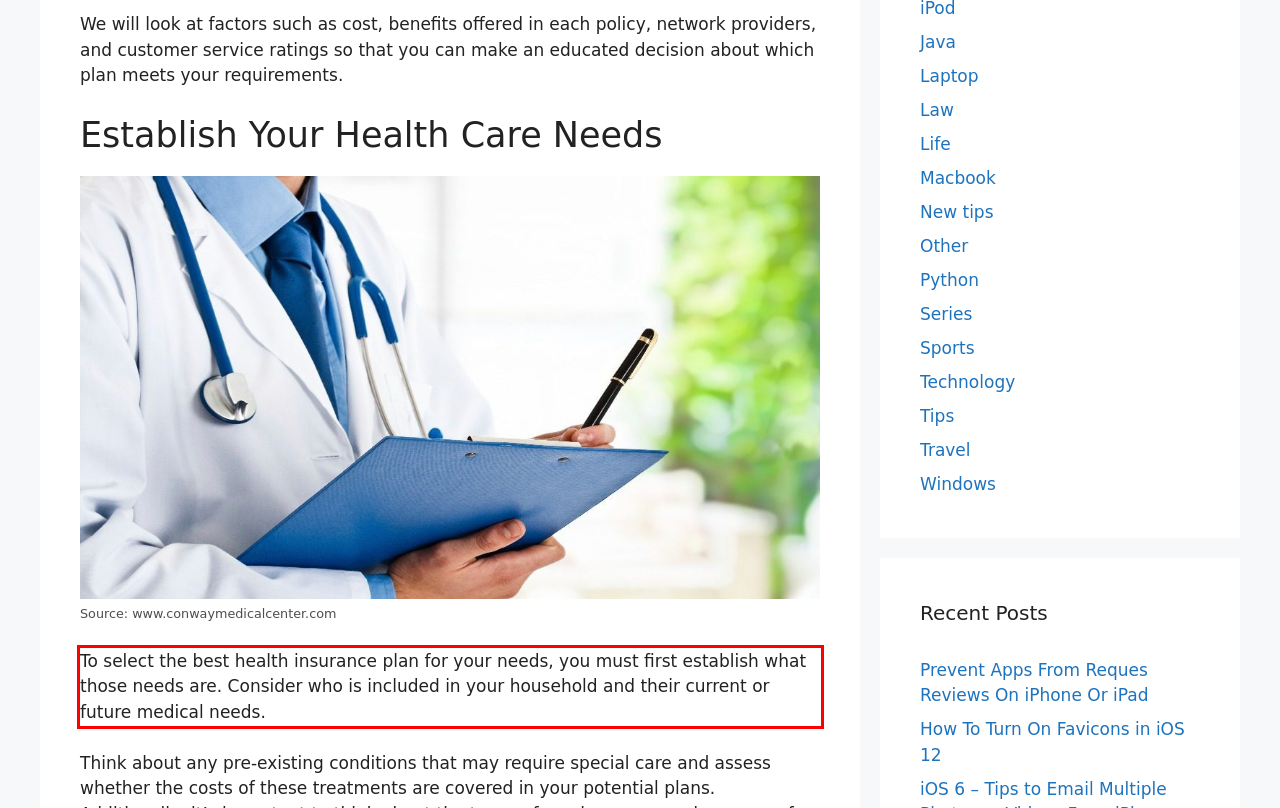Look at the webpage screenshot and recognize the text inside the red bounding box.

To select the best health insurance plan for your needs, you must first establish what those needs are. Consider who is included in your household and their current or future medical needs.